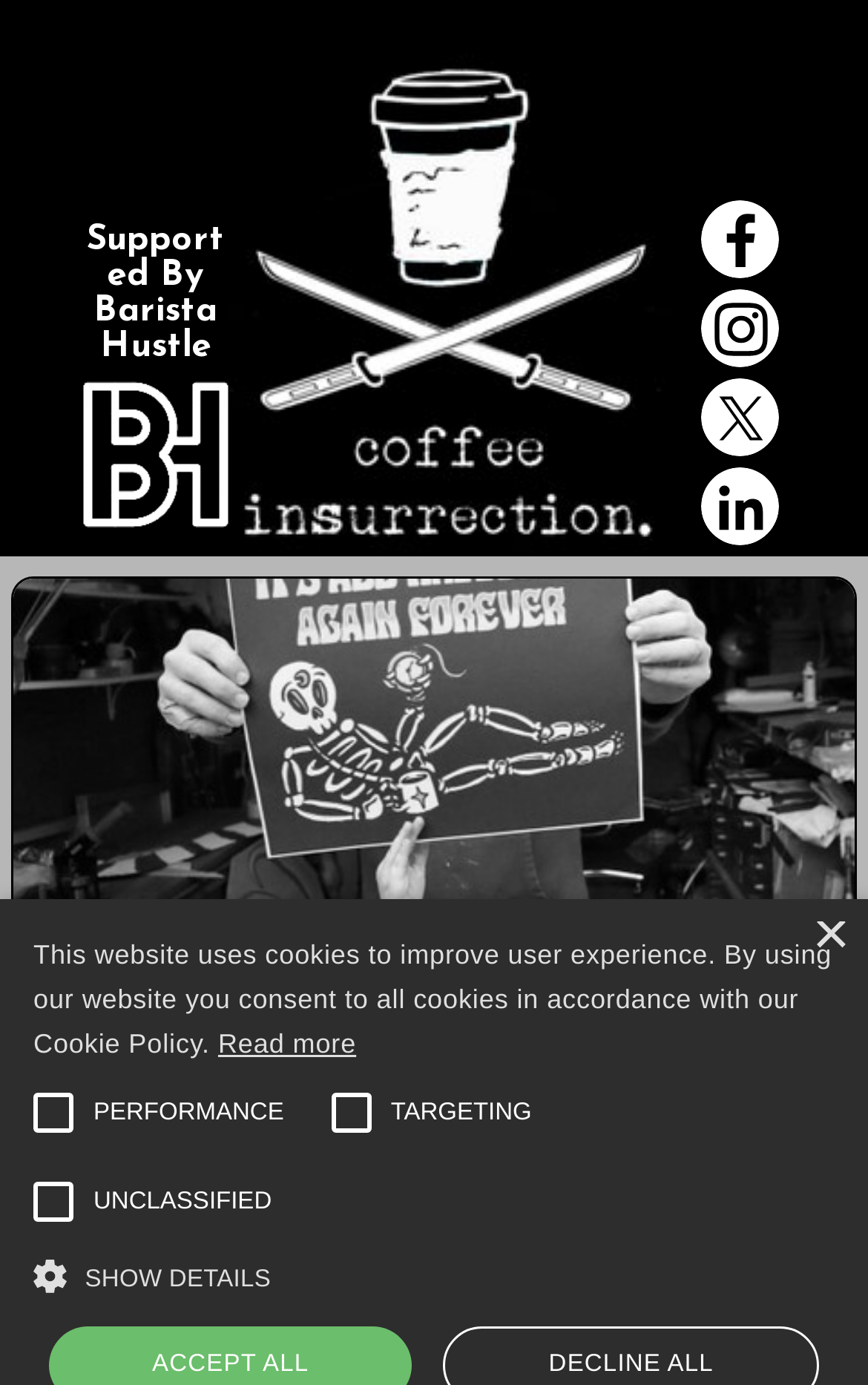Using the description "value="targeting"", predict the bounding box of the relevant HTML element.

[0.353, 0.771, 0.455, 0.835]